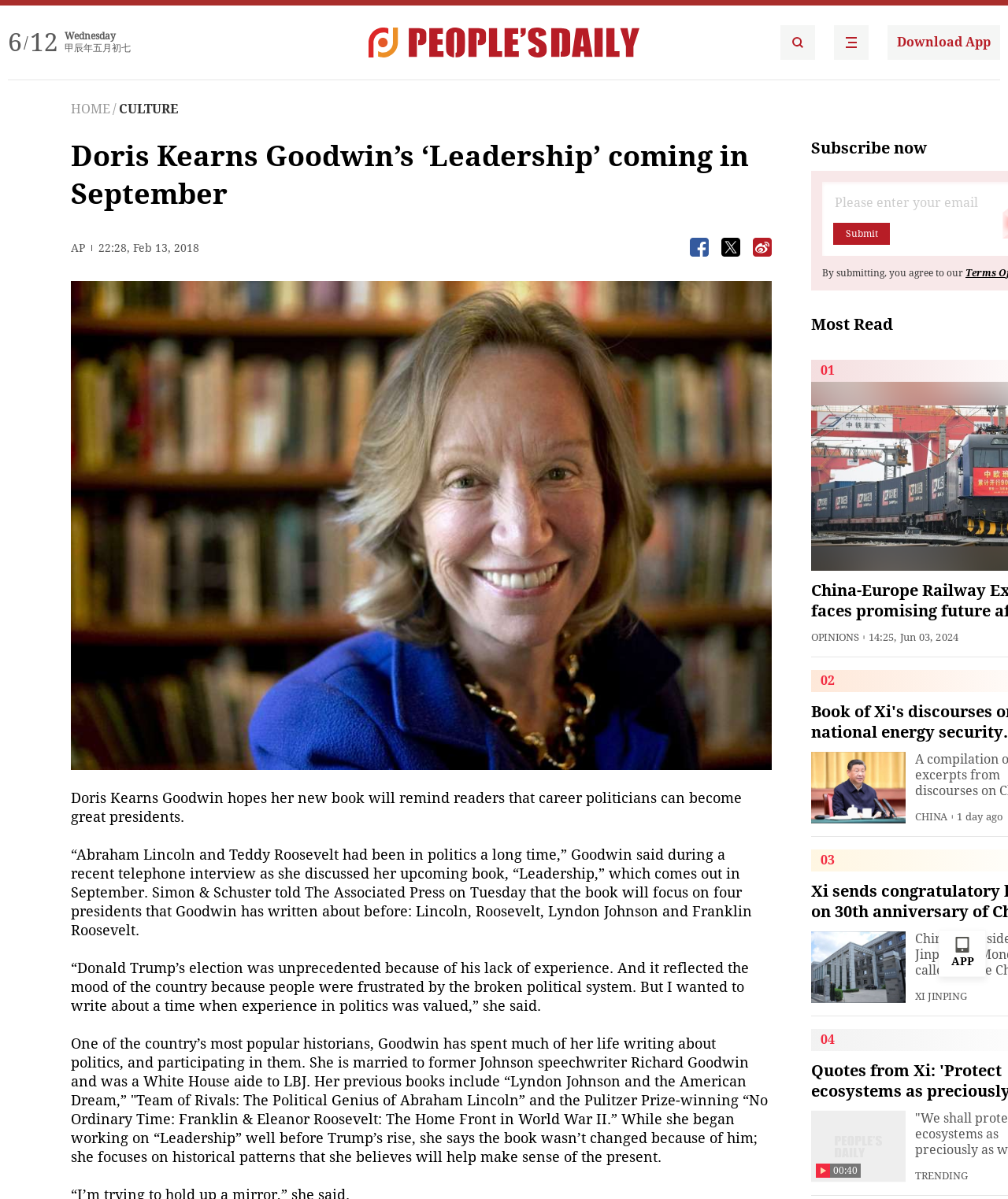What is the name of Doris Kearns Goodwin's husband?
Based on the screenshot, give a detailed explanation to answer the question.

The answer can be found in the text 'She is married to former Johnson speechwriter Richard Goodwin and was a White House aide to LBJ.'